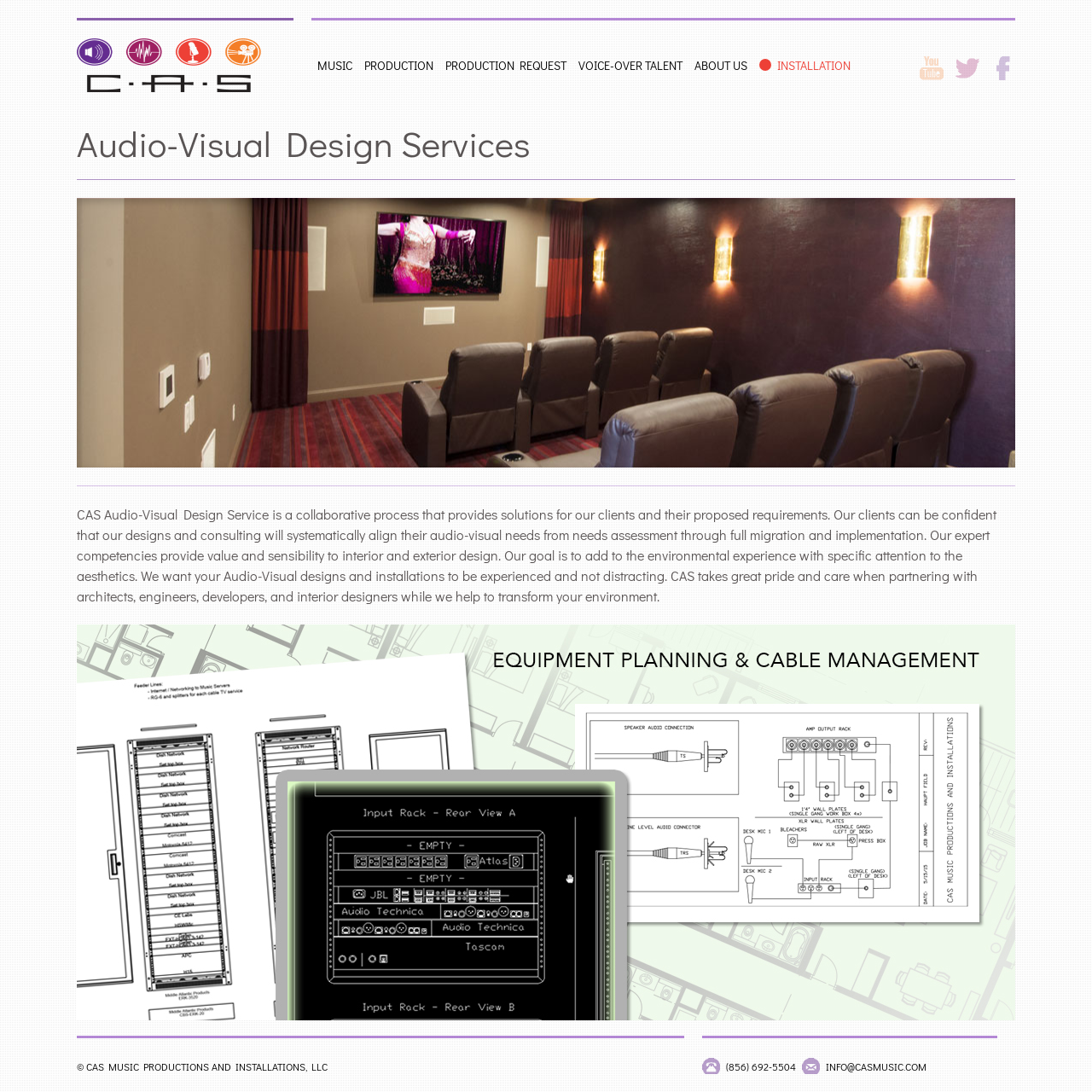Locate the bounding box coordinates of the area where you should click to accomplish the instruction: "Contact CAS Music Productions via email".

[0.757, 0.97, 0.849, 0.983]